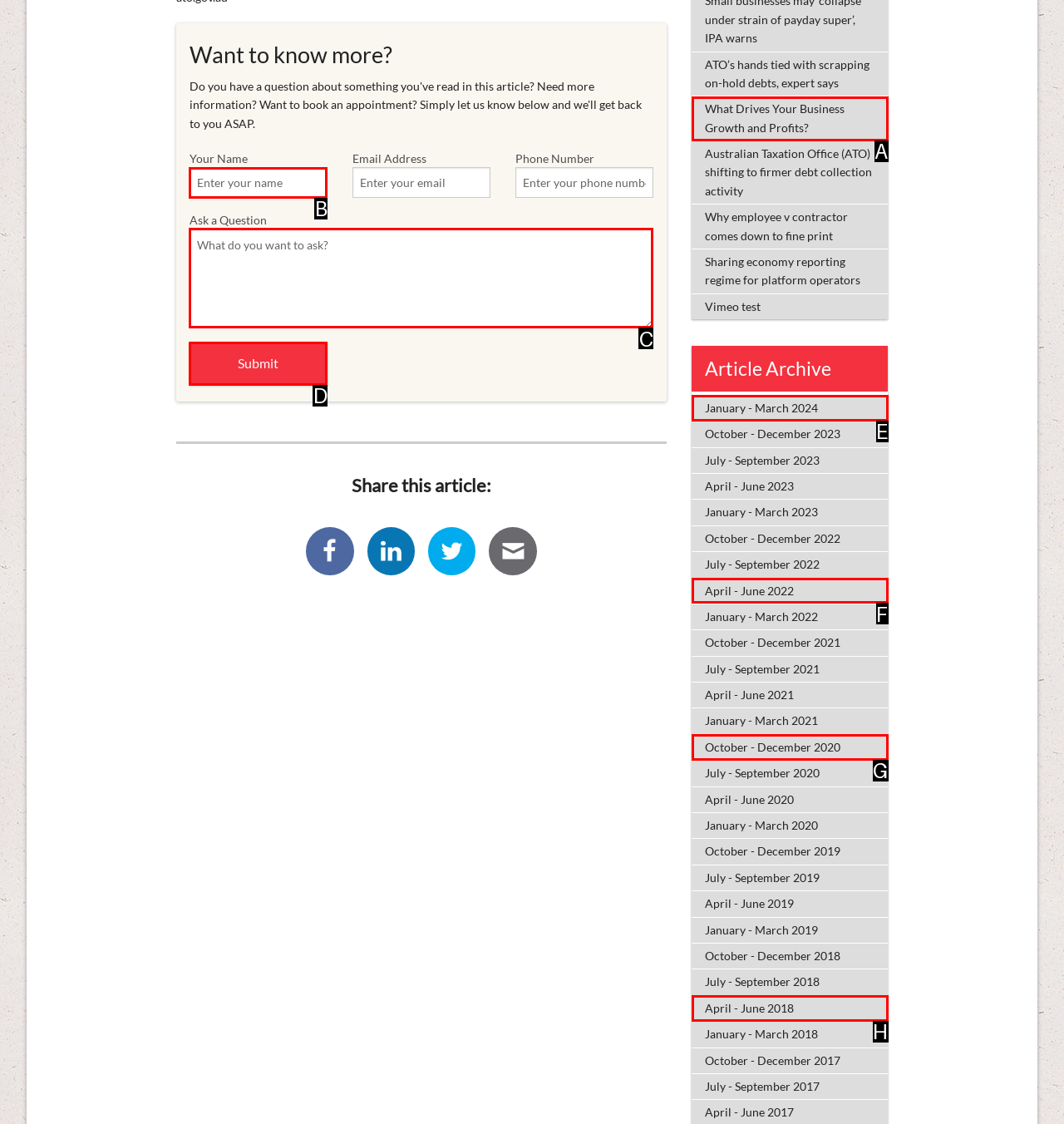Determine which option you need to click to execute the following task: Ask a question. Provide your answer as a single letter.

C